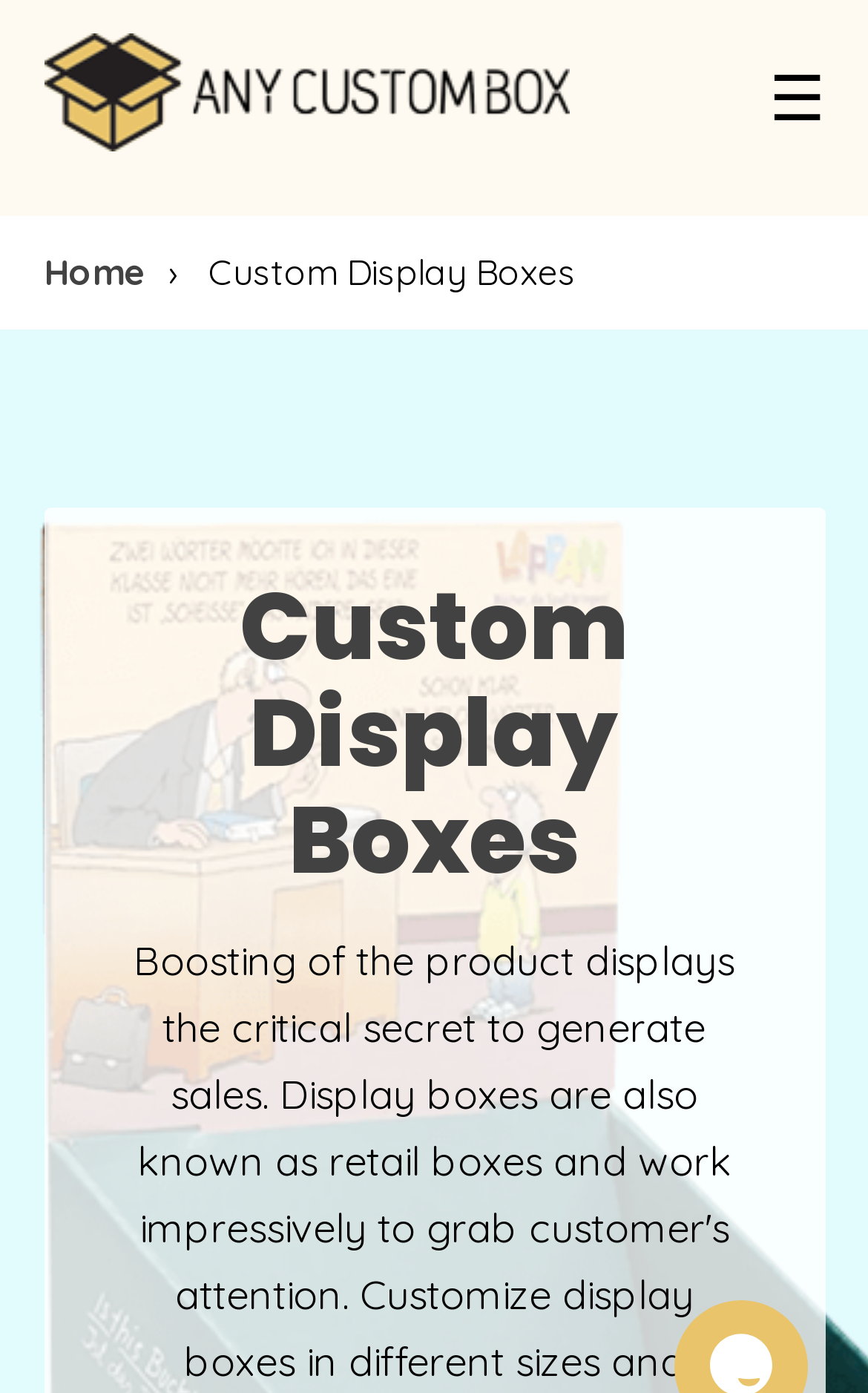Determine the bounding box coordinates of the region I should click to achieve the following instruction: "go to home page". Ensure the bounding box coordinates are four float numbers between 0 and 1, i.e., [left, top, right, bottom].

[0.05, 0.179, 0.168, 0.211]